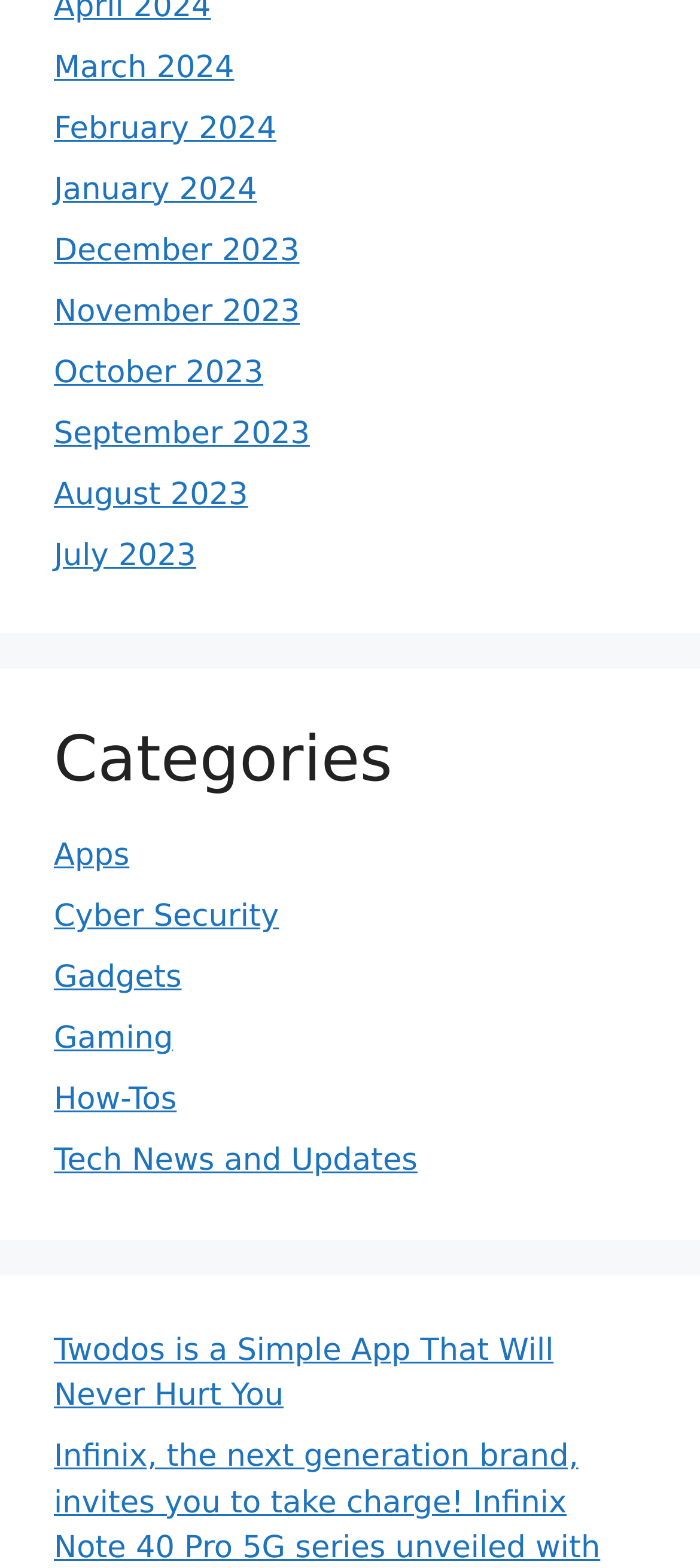Provide your answer to the question using just one word or phrase: What is the title of the latest article?

Twodos is a Simple App That Will Never Hurt You